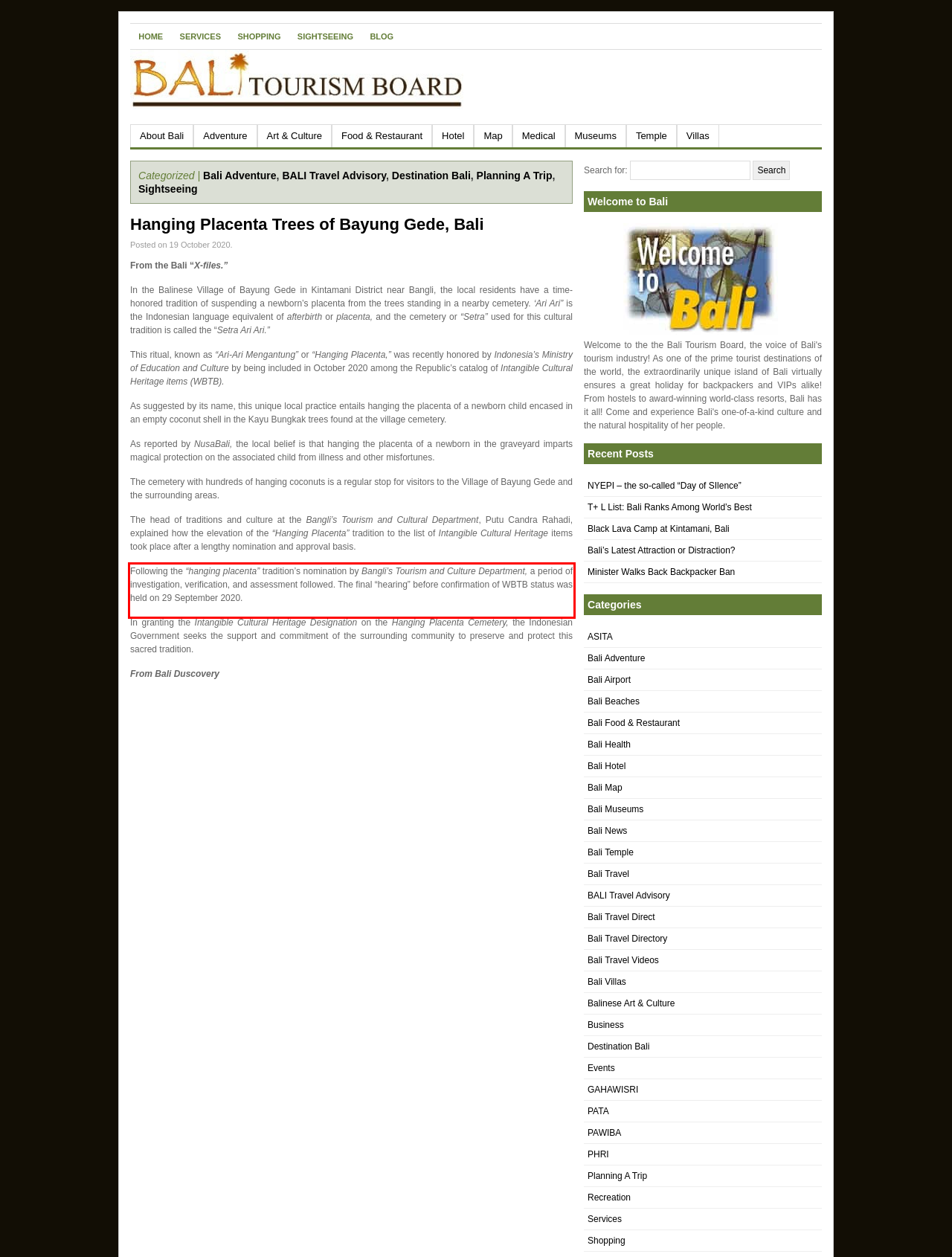Identify the text inside the red bounding box in the provided webpage screenshot and transcribe it.

Following the “hanging placenta” tradition’s nomination by Bangli’s Tourism and Culture Department, a period of investigation, verification, and assessment followed. The final “hearing” before confirmation of WBTB status was held on 29 September 2020.